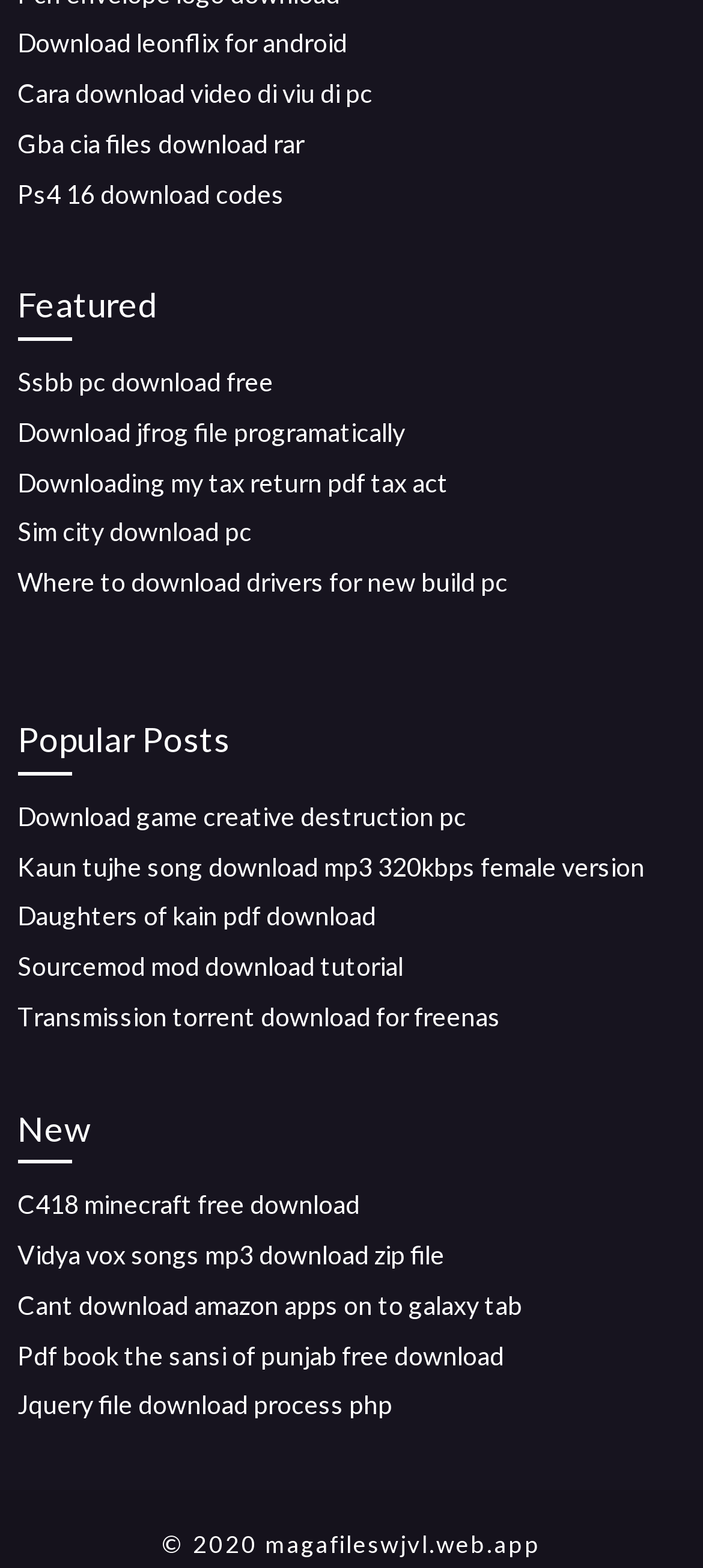Bounding box coordinates should be in the format (top-left x, top-left y, bottom-right x, bottom-right y) and all values should be floating point numbers between 0 and 1. Determine the bounding box coordinate for the UI element described as: Download game creative destruction pc

[0.025, 0.51, 0.663, 0.53]